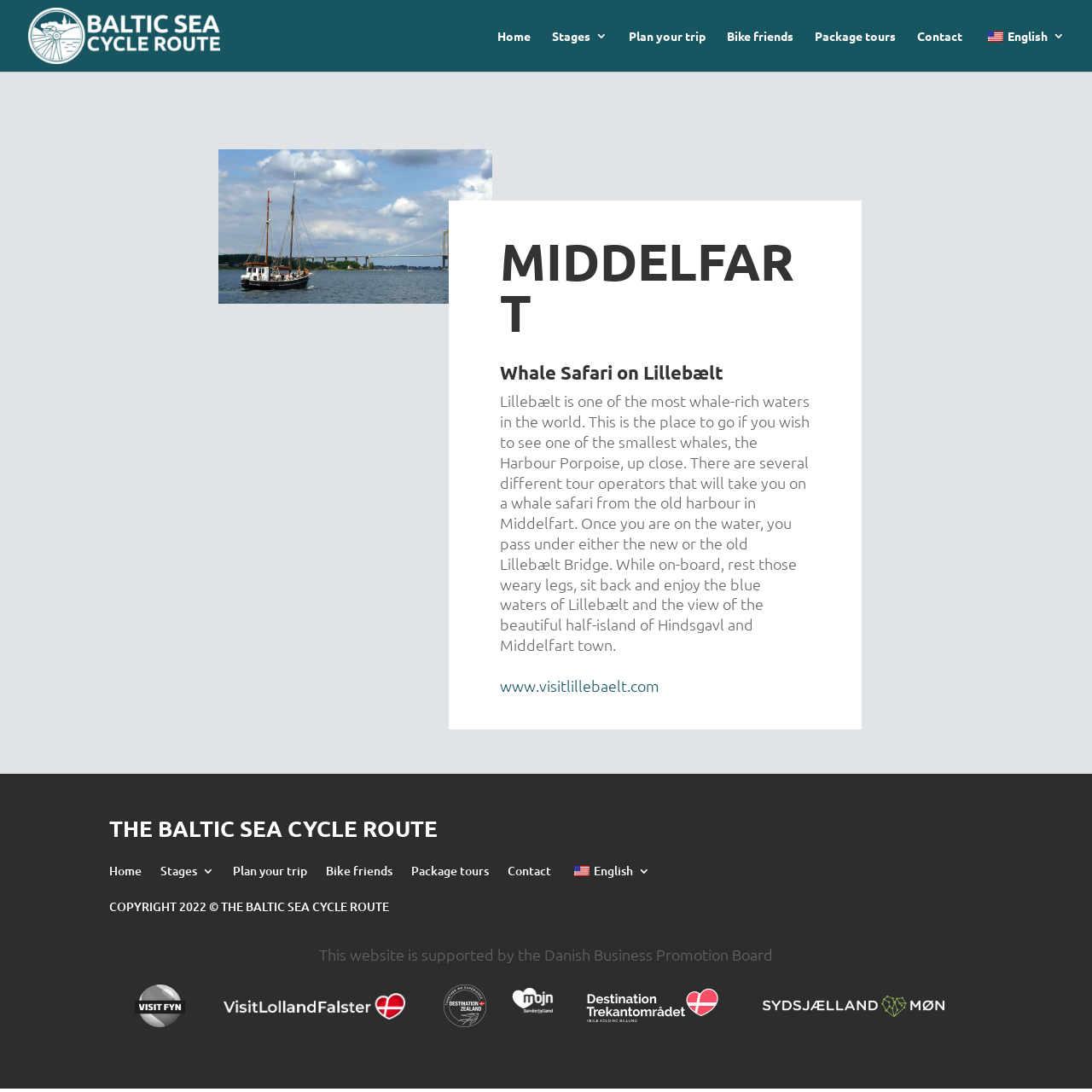Construct a comprehensive description capturing every detail on the webpage.

The webpage is about the Baltic Sea Cycle Route, with a focus on whale watching in Lillebælt. At the top, there is a header section with a logo and a navigation menu consisting of 7 links: "Home", "Stages 3", "Plan your trip", "Bike friends", "Package tours", "Contact", and "en_US English 3". The logo is accompanied by an image.

Below the header, there is a large image taking up about a quarter of the screen. To the right of the image, there is a heading "MIDDELFART" followed by another heading "Whale Safari on Lillebælt". Below these headings, there is a block of text describing the whale watching experience in Lillebælt, including the opportunity to see Harbour Porpoises up close. The text also mentions that there are several tour operators available in the old harbour of Middelfart.

Underneath the text, there is a link to "www.visitlillebaelt.com". Further down, there is a footer section with a heading "THE BALTIC SEA CYCLE ROUTE" followed by a repetition of the navigation menu. Below the menu, there are several lines of text, including a copyright notice and a statement about the website being supported by the Danish Business Promotion Board. The footer section also contains 6 logos of various organizations, including VisitFyn, VisitLollandFalster, and Destination Trekanten.